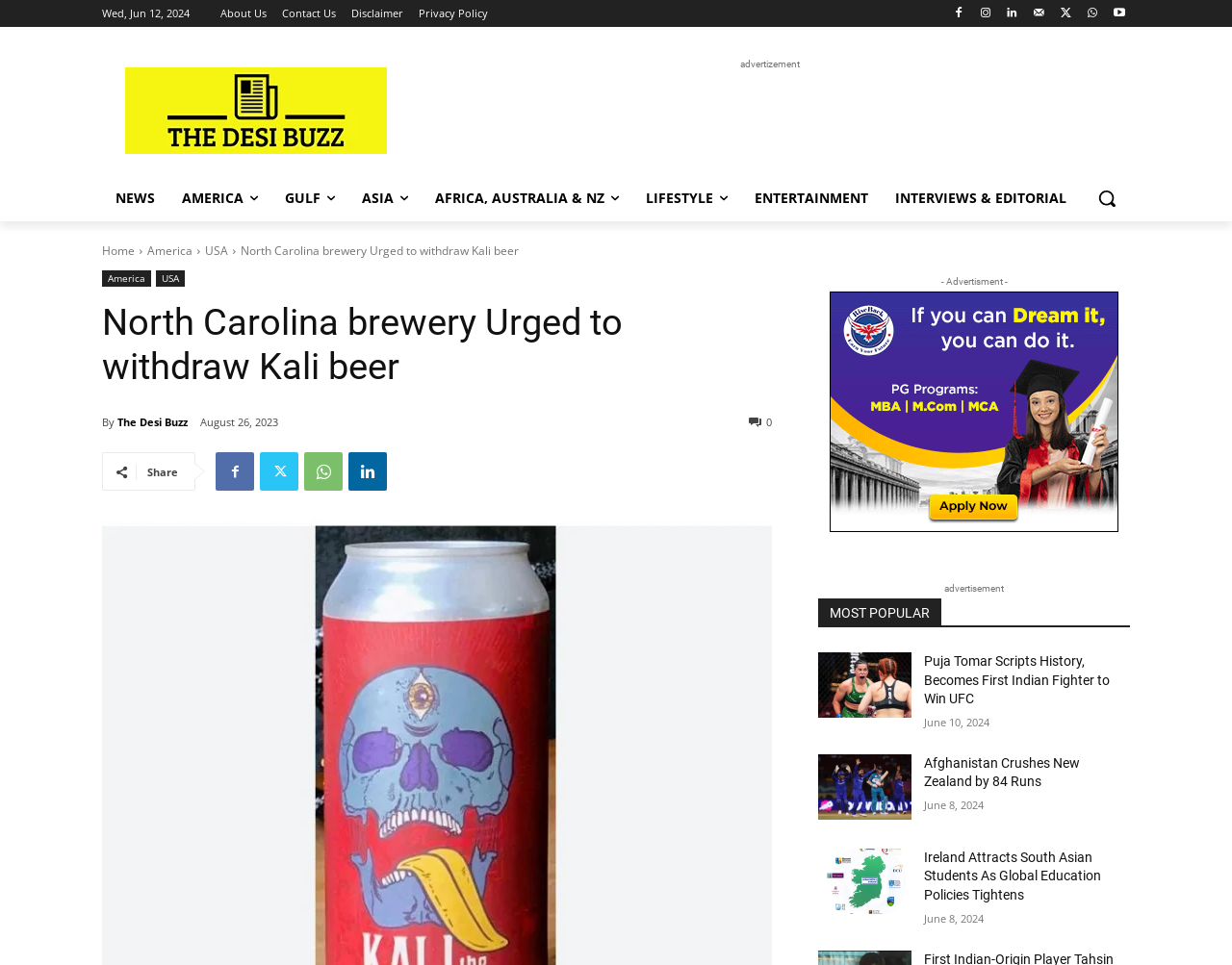Determine the bounding box coordinates of the target area to click to execute the following instruction: "Click on the 'MARKETING' link."

None